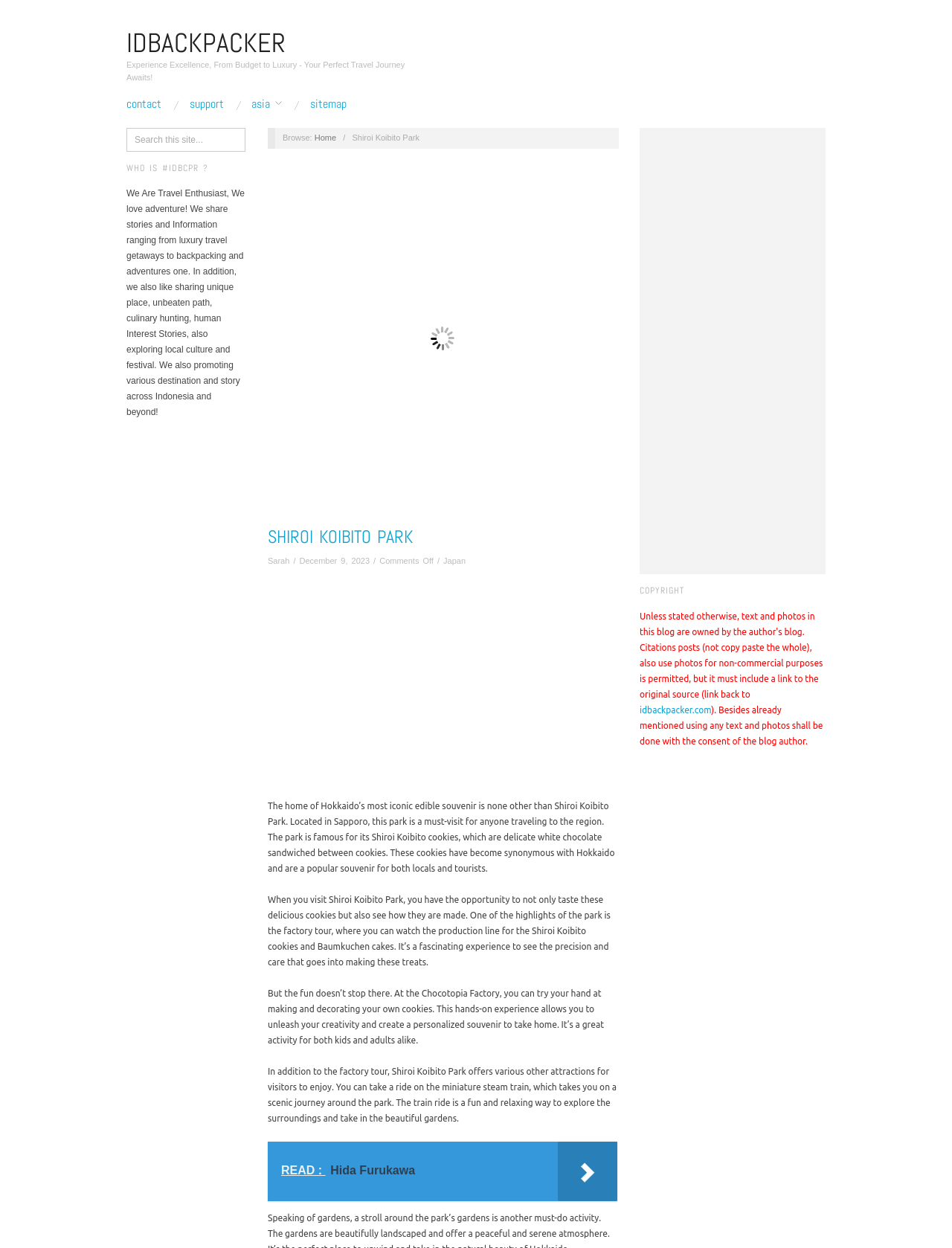Extract the main heading from the webpage content.

SHIROI KOIBITO PARK